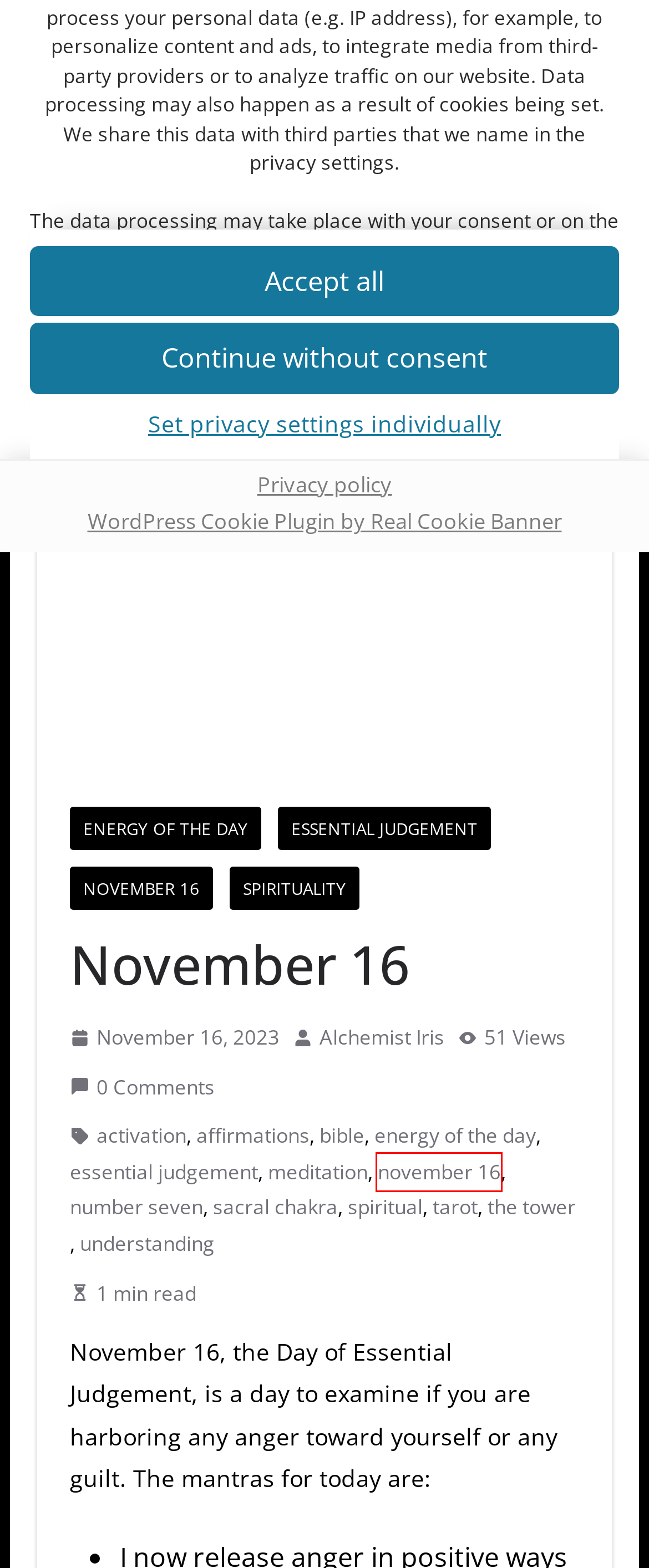Observe the screenshot of a webpage with a red bounding box around an element. Identify the webpage description that best fits the new page after the element inside the bounding box is clicked. The candidates are:
A. understanding Archives - Inner Bible Alchemy
B. november 16 Archives - Inner Bible Alchemy
C. Real Cookie Banner: GDPR & ePrivacy Cookie Consent
D. bible Archives - Inner Bible Alchemy
E. November 16 Archives - Inner Bible Alchemy
F. affirmations Archives - Inner Bible Alchemy
G. sacral chakra Archives - Inner Bible Alchemy
H. Alchemist Iris

B